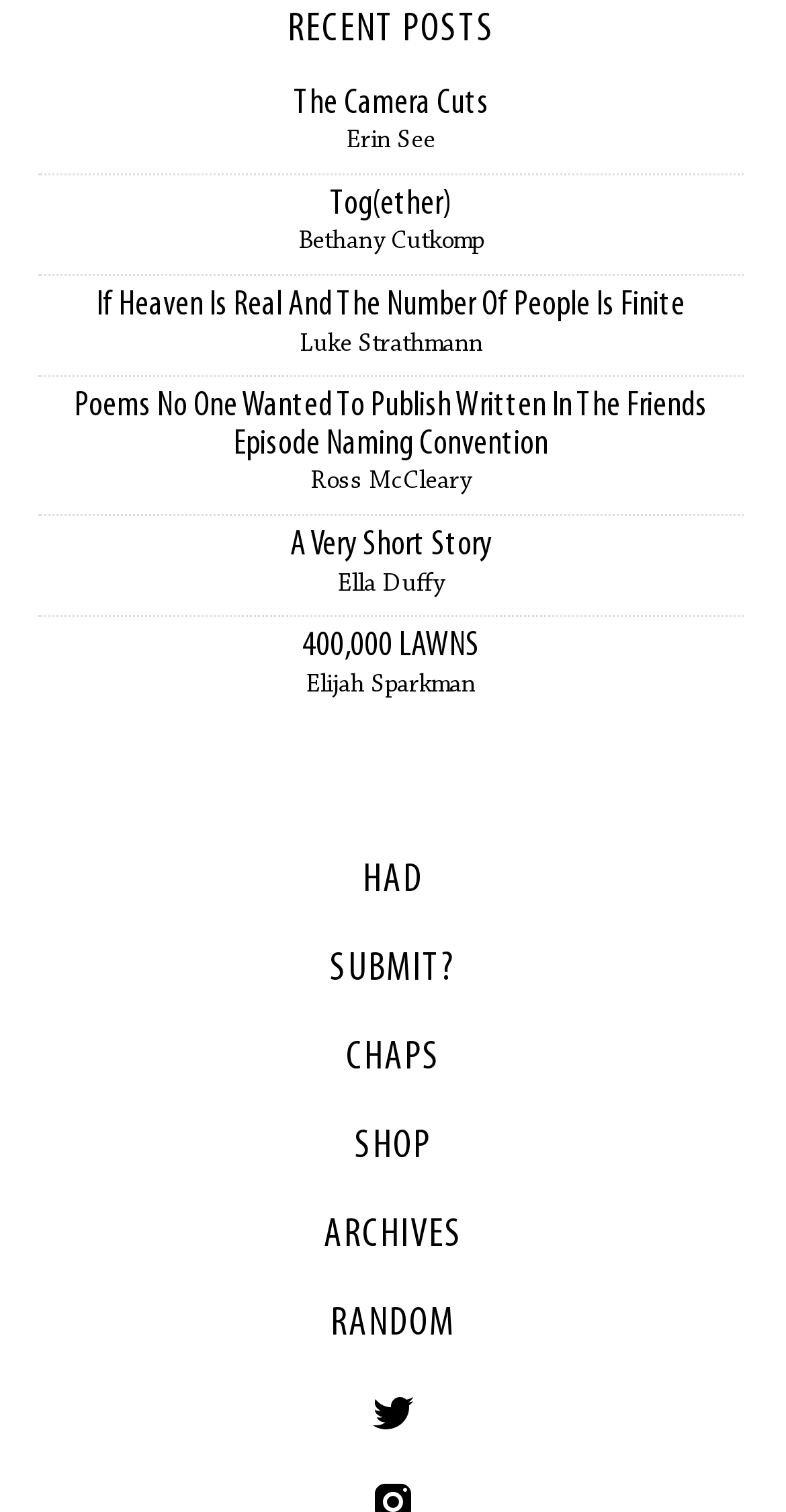What is the longest link text on the webpage?
Provide an in-depth answer to the question, covering all aspects.

I compared the length of the text of each link element and found that the longest one is 'Poems No One Wanted To Publish Written In The Friends Episode Naming Convention'.